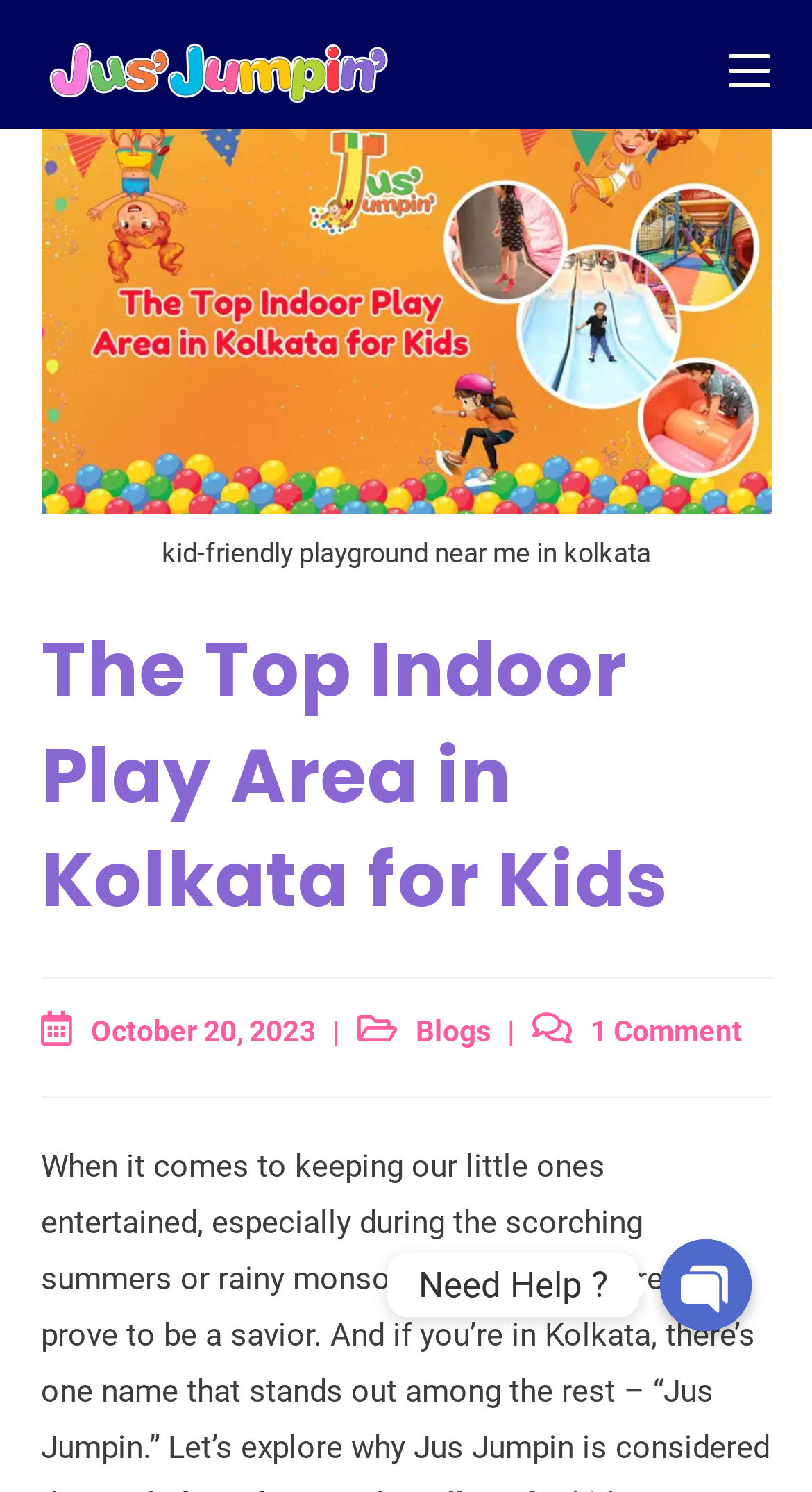Extract the bounding box coordinates for the UI element described as: "United Kingdom".

None